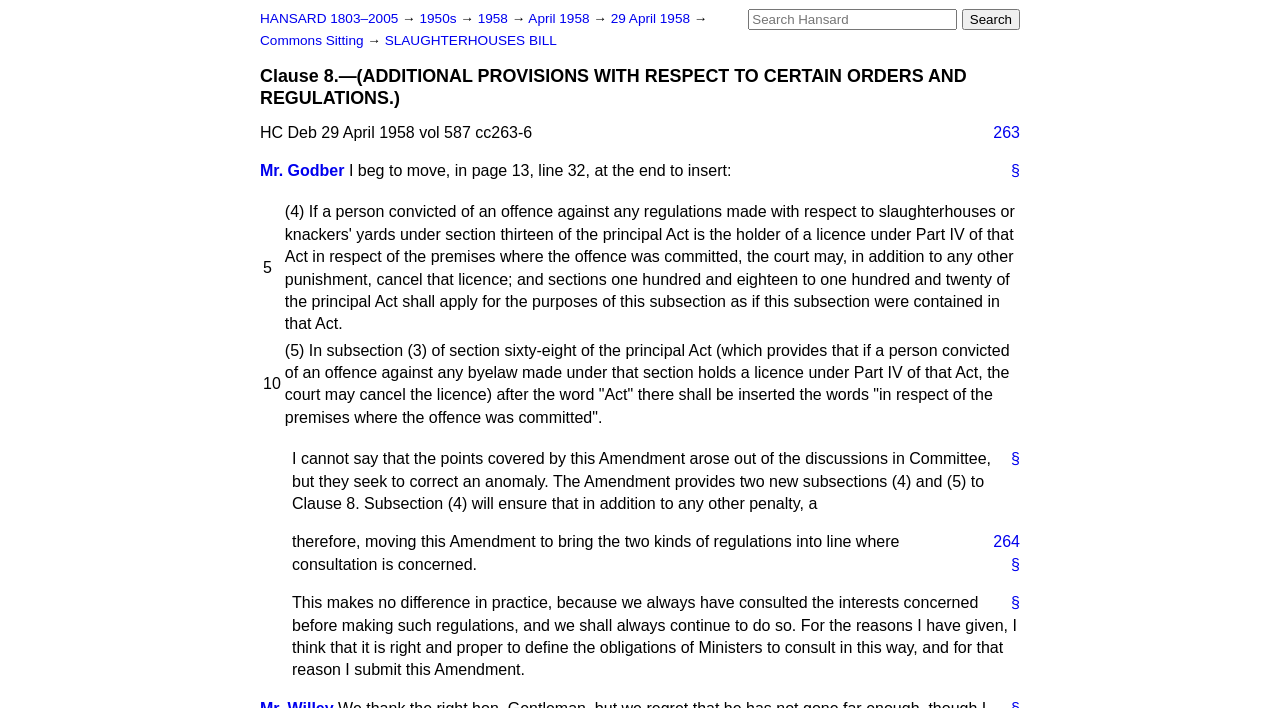Answer in one word or a short phrase: 
How many links are there in the webpage?

14